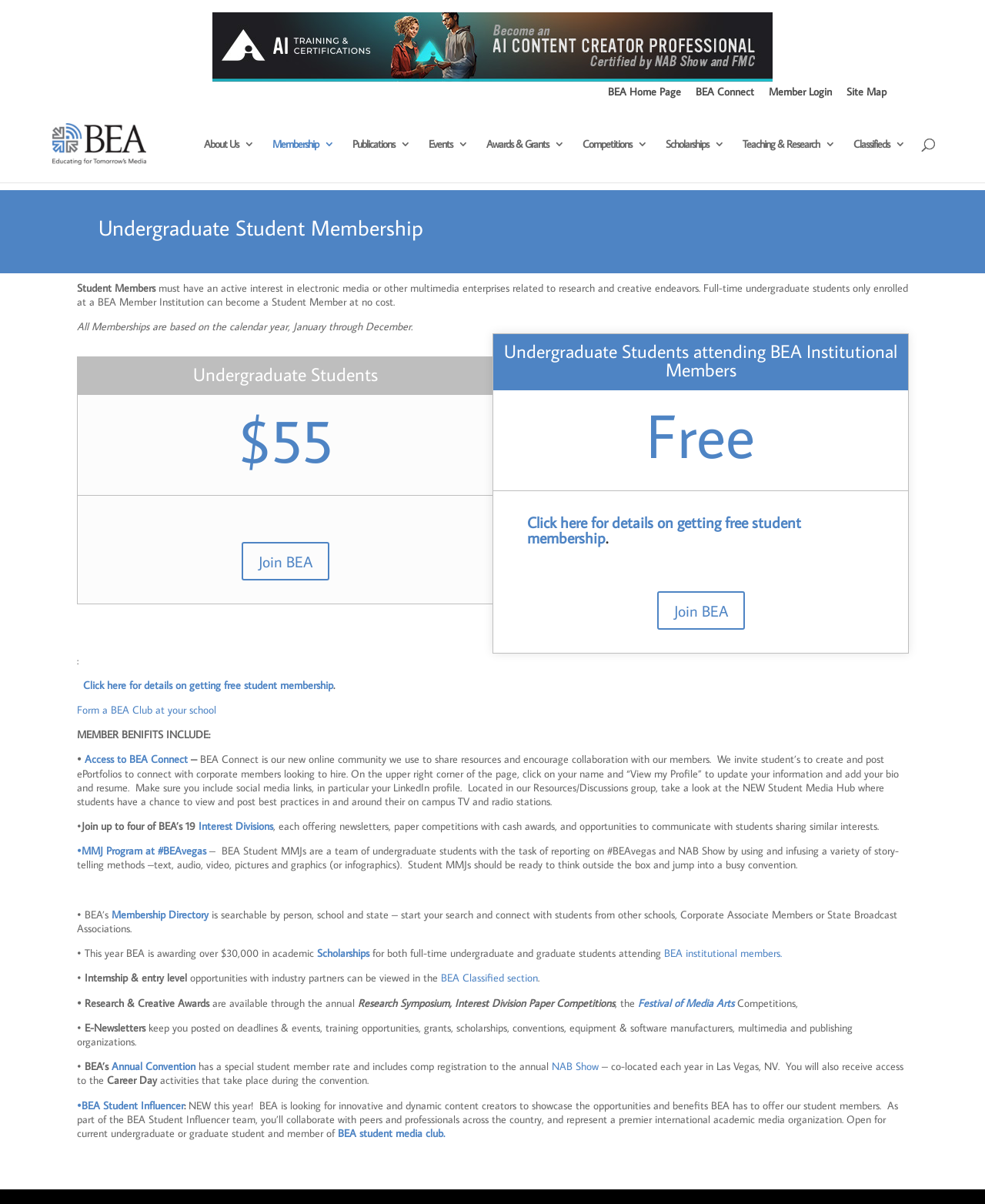Give a concise answer using only one word or phrase for this question:
What is the membership fee for undergraduate students?

$55